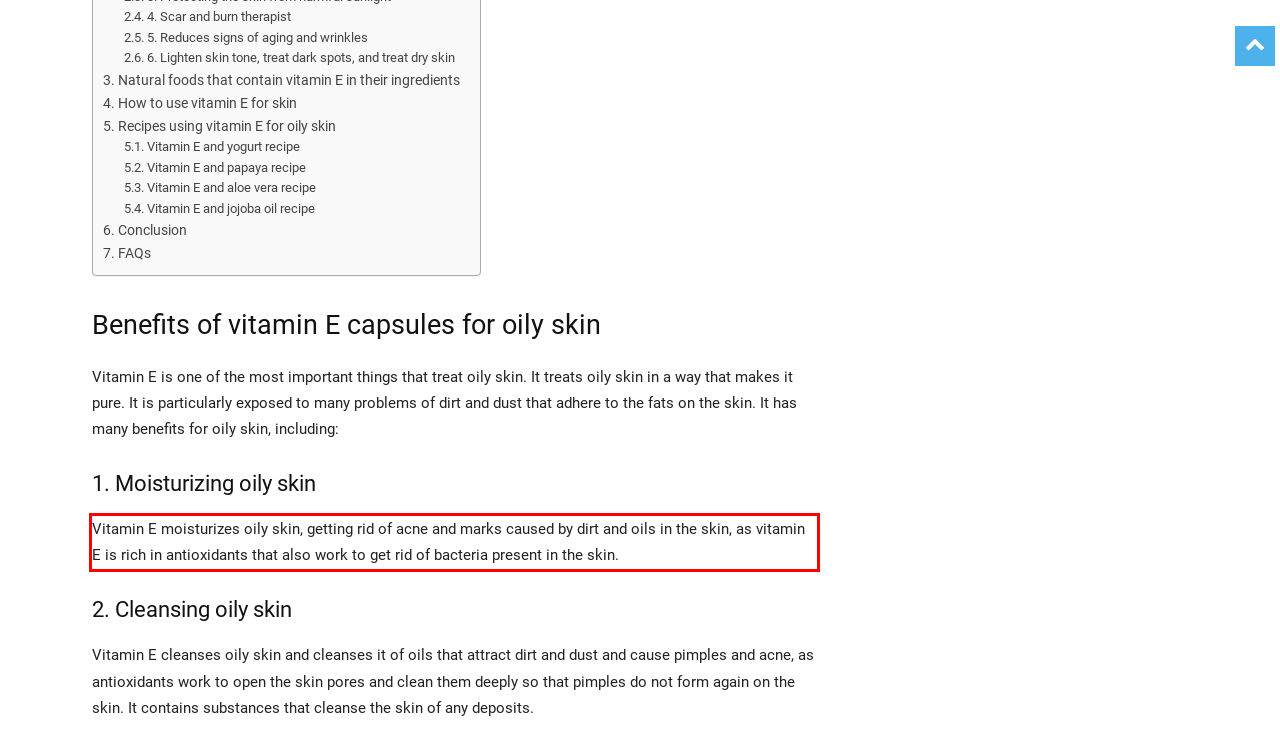Given a screenshot of a webpage containing a red bounding box, perform OCR on the text within this red bounding box and provide the text content.

Vitamin E moisturizes oily skin, getting rid of acne and marks caused by dirt and oils in the skin, as vitamin E is rich in antioxidants that also work to get rid of bacteria present in the skin.